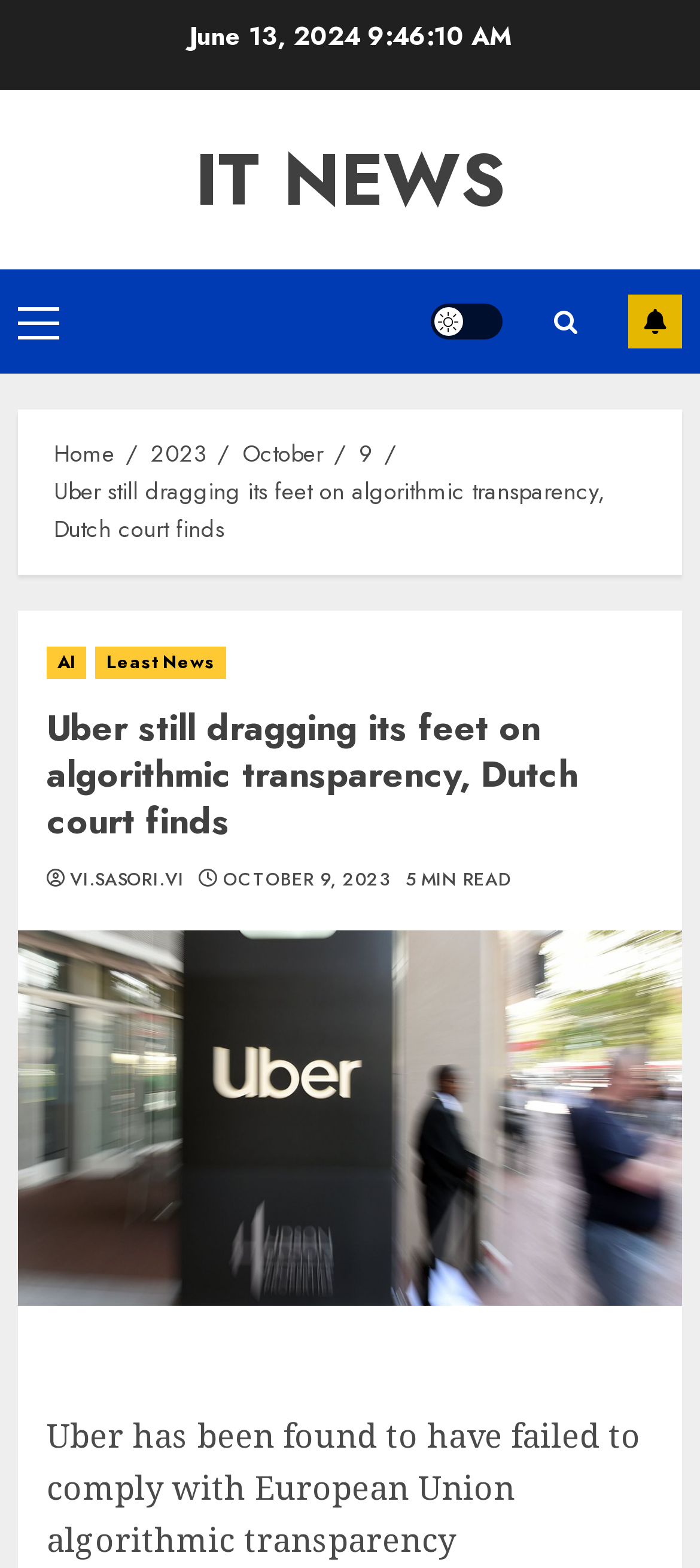Pinpoint the bounding box coordinates of the element that must be clicked to accomplish the following instruction: "Go to the 'Home' page". The coordinates should be in the format of four float numbers between 0 and 1, i.e., [left, top, right, bottom].

[0.077, 0.278, 0.164, 0.301]